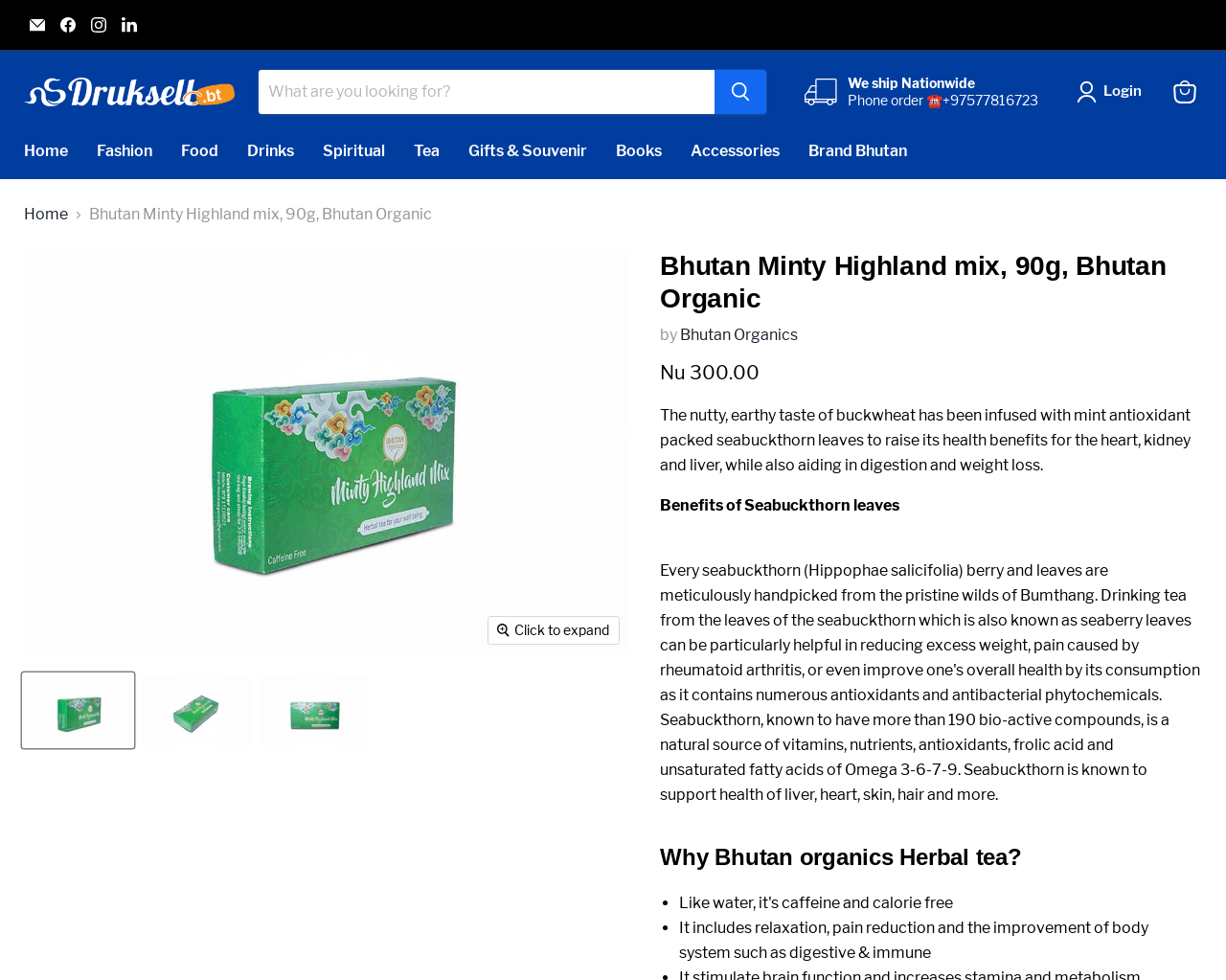What is the purpose of Bhutan Organics Herbal tea?
Using the details from the image, give an elaborate explanation to answer the question.

I found the purpose of Bhutan Organics Herbal tea by reading the section that says 'Why Bhutan organics Herbal tea?' and then finding the corresponding benefits, which include relaxation, pain reduction, and the improvement of body system such as digestive & immune.